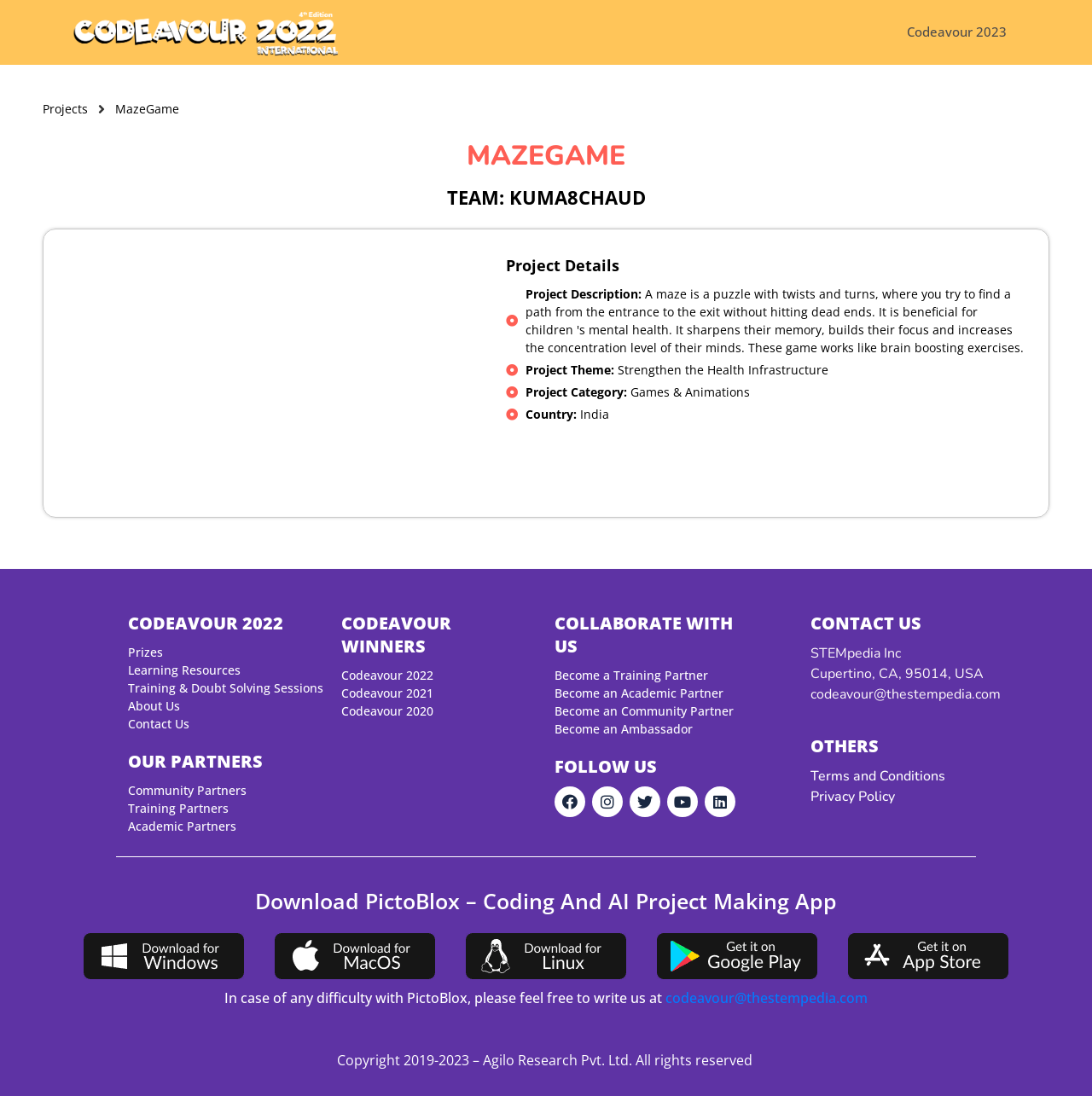Can you provide the bounding box coordinates for the element that should be clicked to implement the instruction: "Learn more about prizes"?

[0.117, 0.587, 0.297, 0.603]